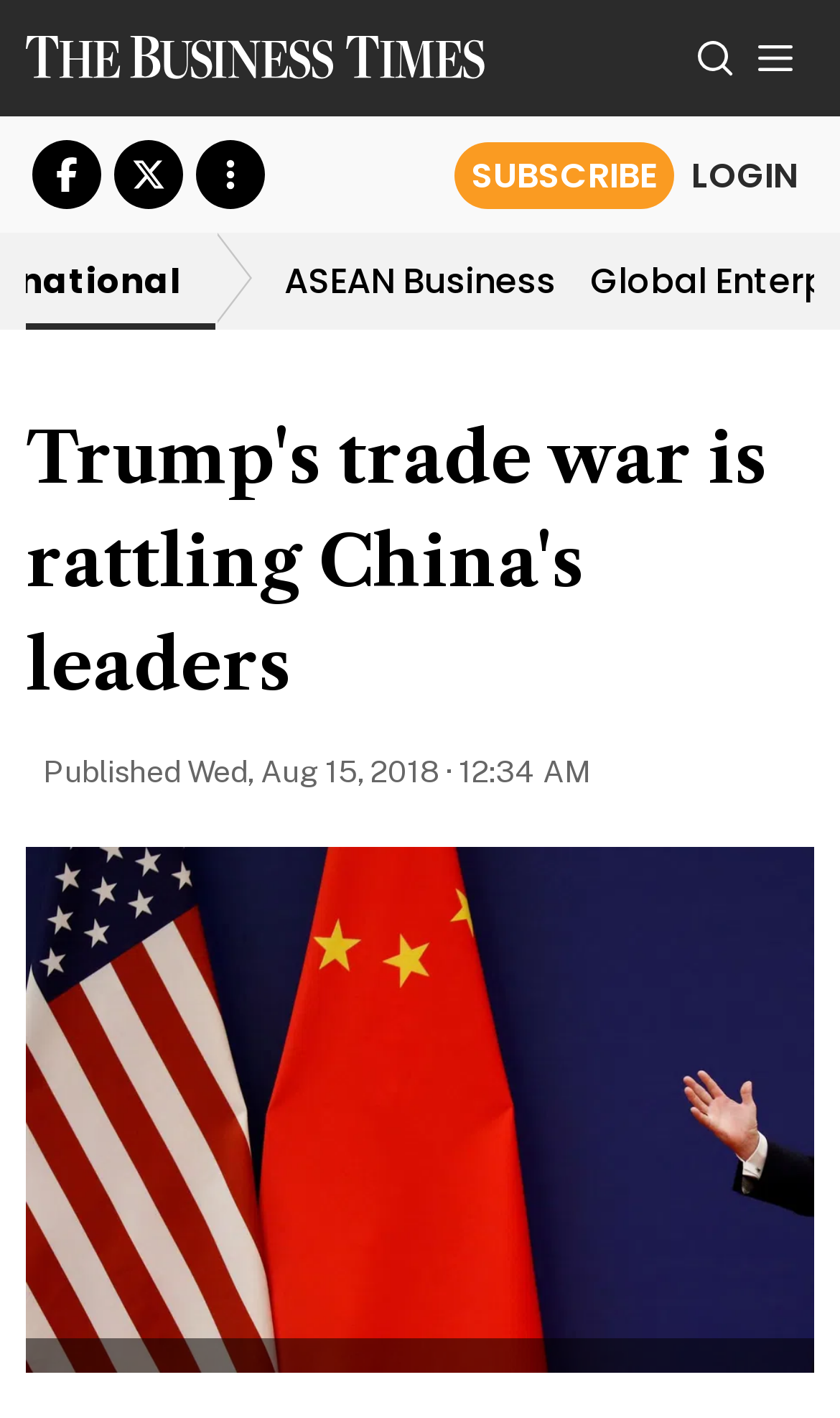Extract the primary header of the webpage and generate its text.

Trump's trade war is rattling China's leaders